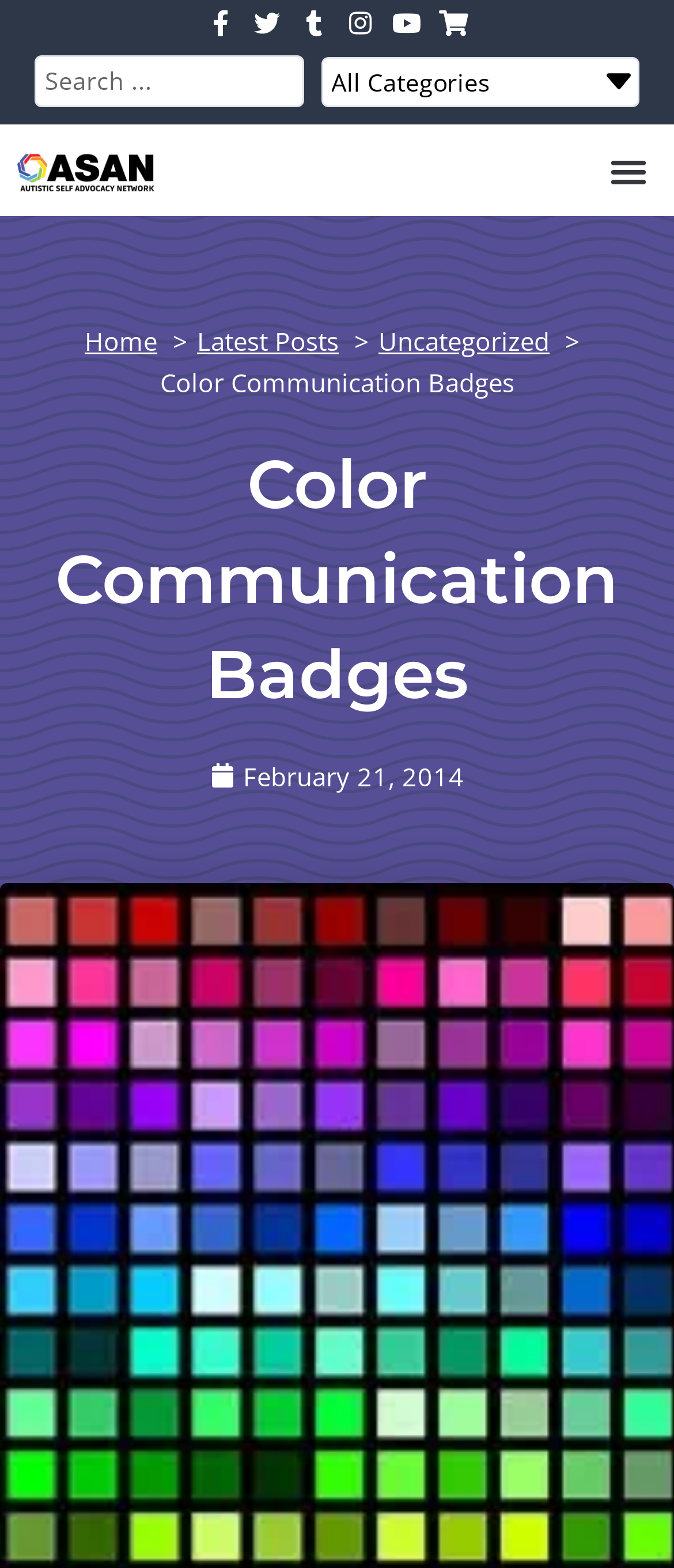Identify the bounding box coordinates of the specific part of the webpage to click to complete this instruction: "View Autistic Self Advocacy Network homepage".

[0.026, 0.094, 0.231, 0.124]